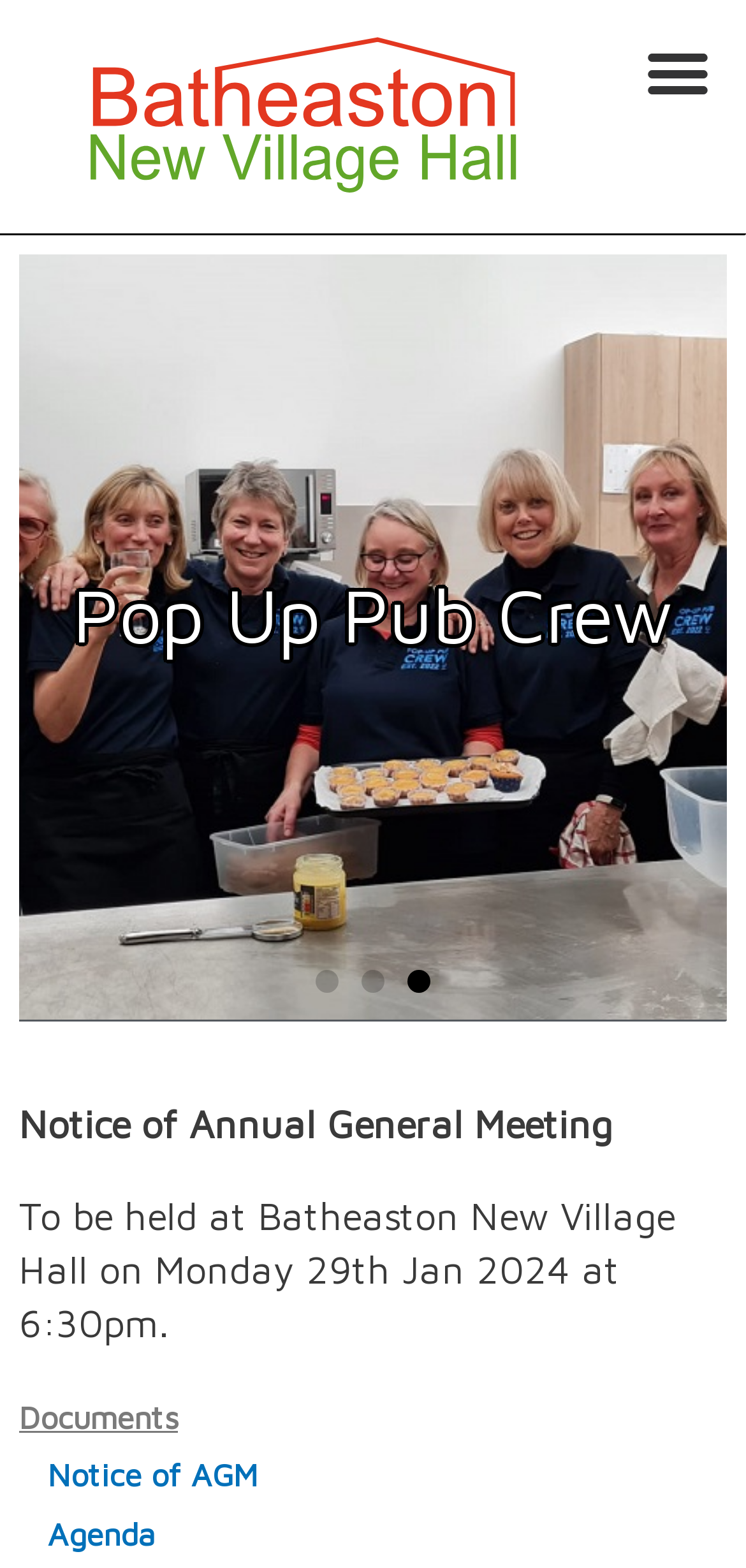Specify the bounding box coordinates of the region I need to click to perform the following instruction: "Go to the Hall and Terrace page". The coordinates must be four float numbers in the range of 0 to 1, i.e., [left, top, right, bottom].

[0.128, 0.362, 0.872, 0.419]